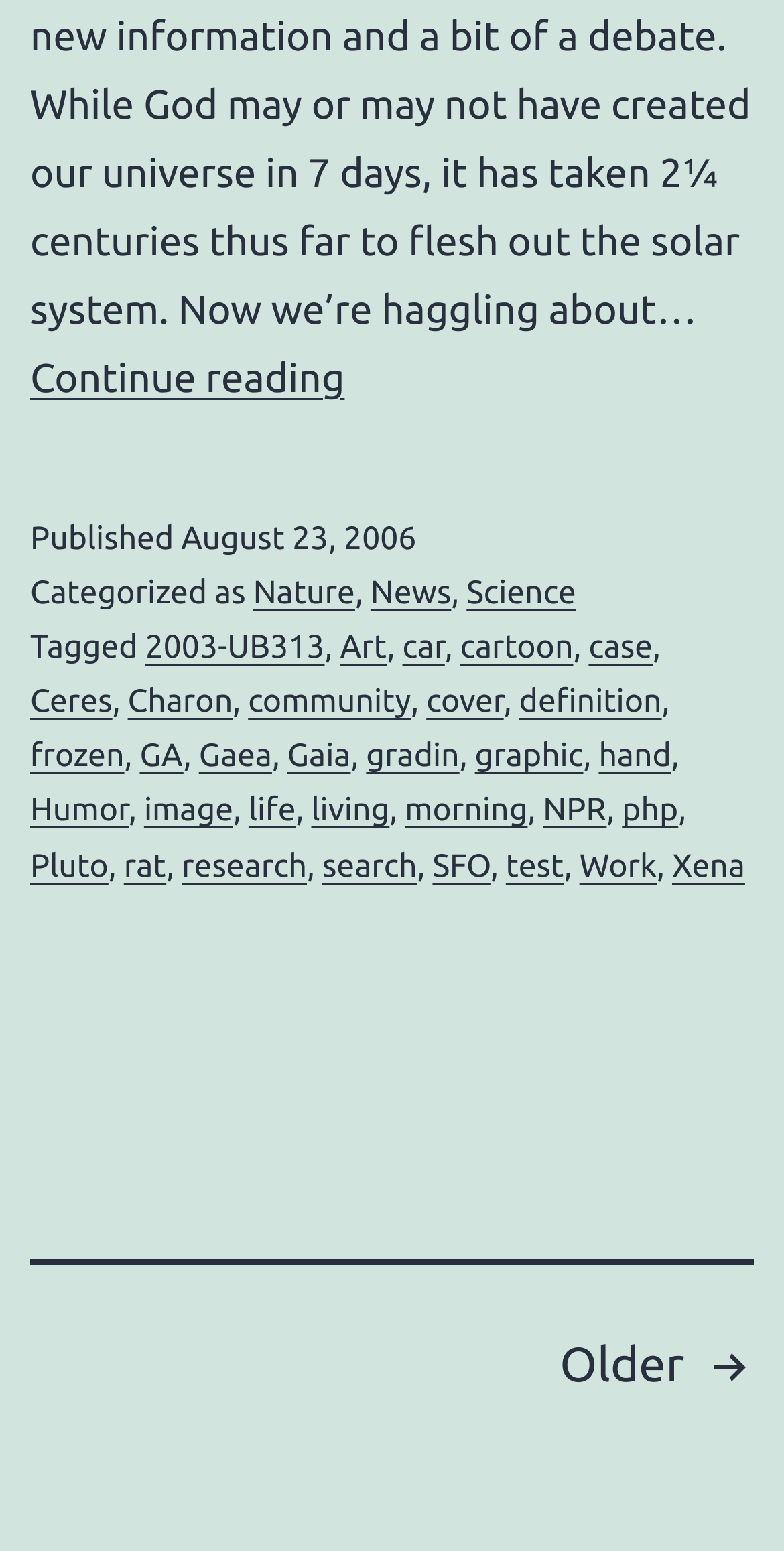What is the title of the link at the top of the webpage?
Based on the image, provide your answer in one word or phrase.

The Lineup so Far (Solar System 2.0 Beta)